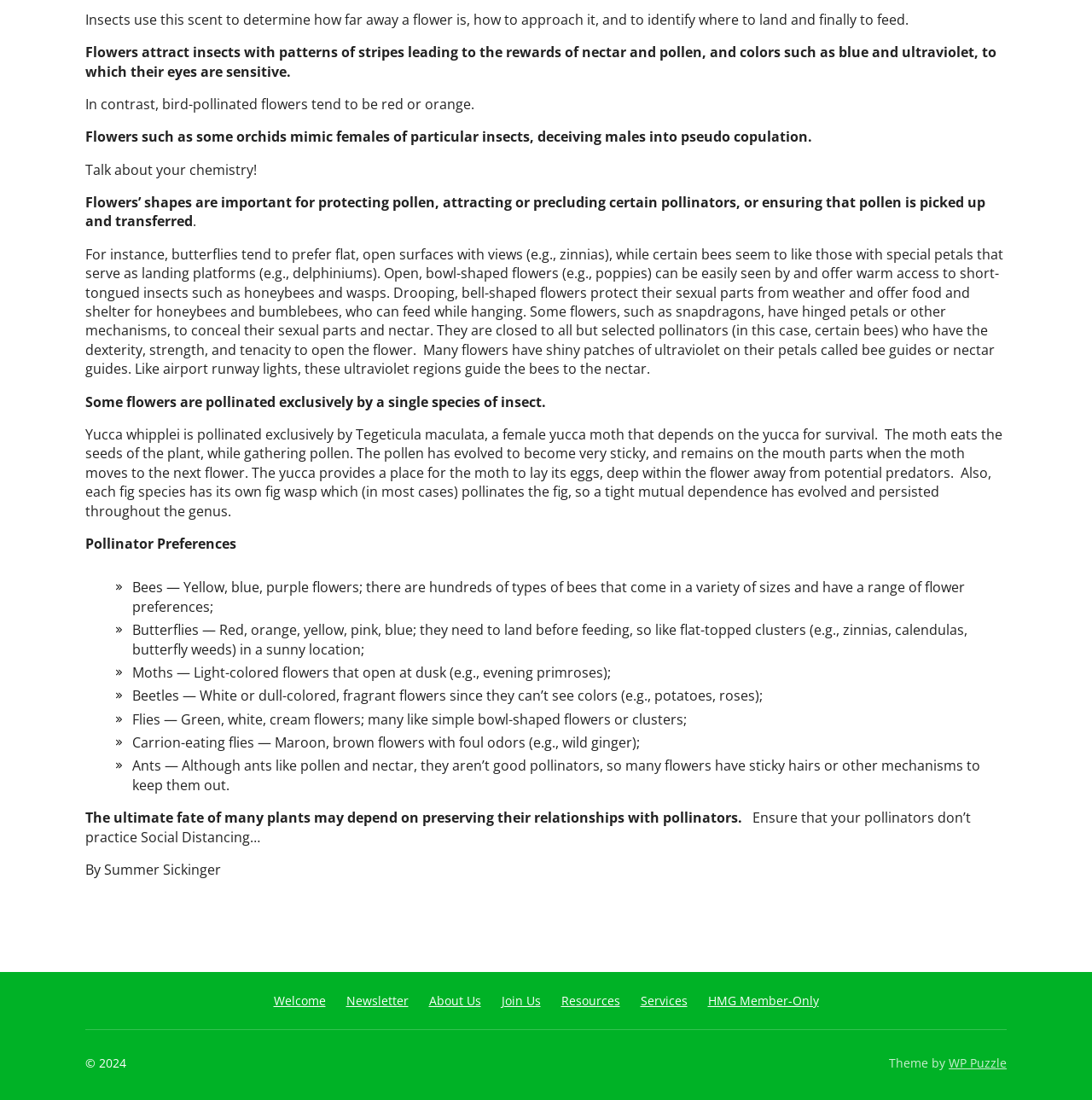Bounding box coordinates are to be given in the format (top-left x, top-left y, bottom-right x, bottom-right y). All values must be floating point numbers between 0 and 1. Provide the bounding box coordinate for the UI element described as: WP Puzzle

[0.869, 0.959, 0.922, 0.974]